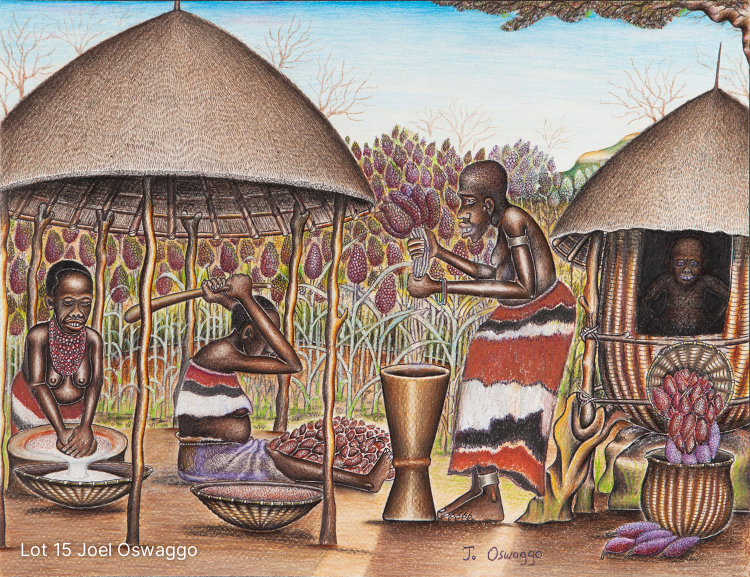Provide an in-depth description of the image.

This captivating artwork titled "Harvesting at New Homestead, 1998" by Kenyan artist Joel Oswaggo, featured in Lot 15 of the East African Art Auction, depicts a vibrant scene of village life. The illustration highlights women engaged in traditional agricultural activities, showcasing their roles in the community. One woman is seen grinding grains while another kneads or processes food, their attire reflecting cultural heritage. 

In the background, lush fields of crops flourish, symbolizing the connection between the people and their land. The meticulous detail in Oswaggo's work emphasizes not only the physical actions but also the communal spirit of collaboration. The warm color palette evokes a sense of nostalgia, paying homage to a vanishing way of life amidst the evolution of traditional practices. This piece not only celebrates daily tasks but also serves as a poignant reminder of the richness of cultural heritage. Signed by the artist in the lower right corner, this artwork offers a glimpse into the past, encapsulating the essence of rural life.